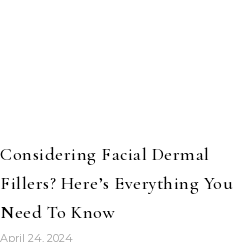Explain in detail what you see in the image.

In this image, the title "Considering Facial Dermal Fillers? Here’s Everything You Need To Know" stands out prominently, indicating a focus on the topic of cosmetic injectables. Below the title, the date "April 24, 2024" is displayed, providing context for the content's relevance and currency. This image likely serves as a header for an article that outlines important insights and guidance regarding facial dermal fillers, appealing to those interested in cosmetic enhancements. The combination of the engaging title and the date suggests a well-timed exploration into a growing trend in beauty and aesthetics.